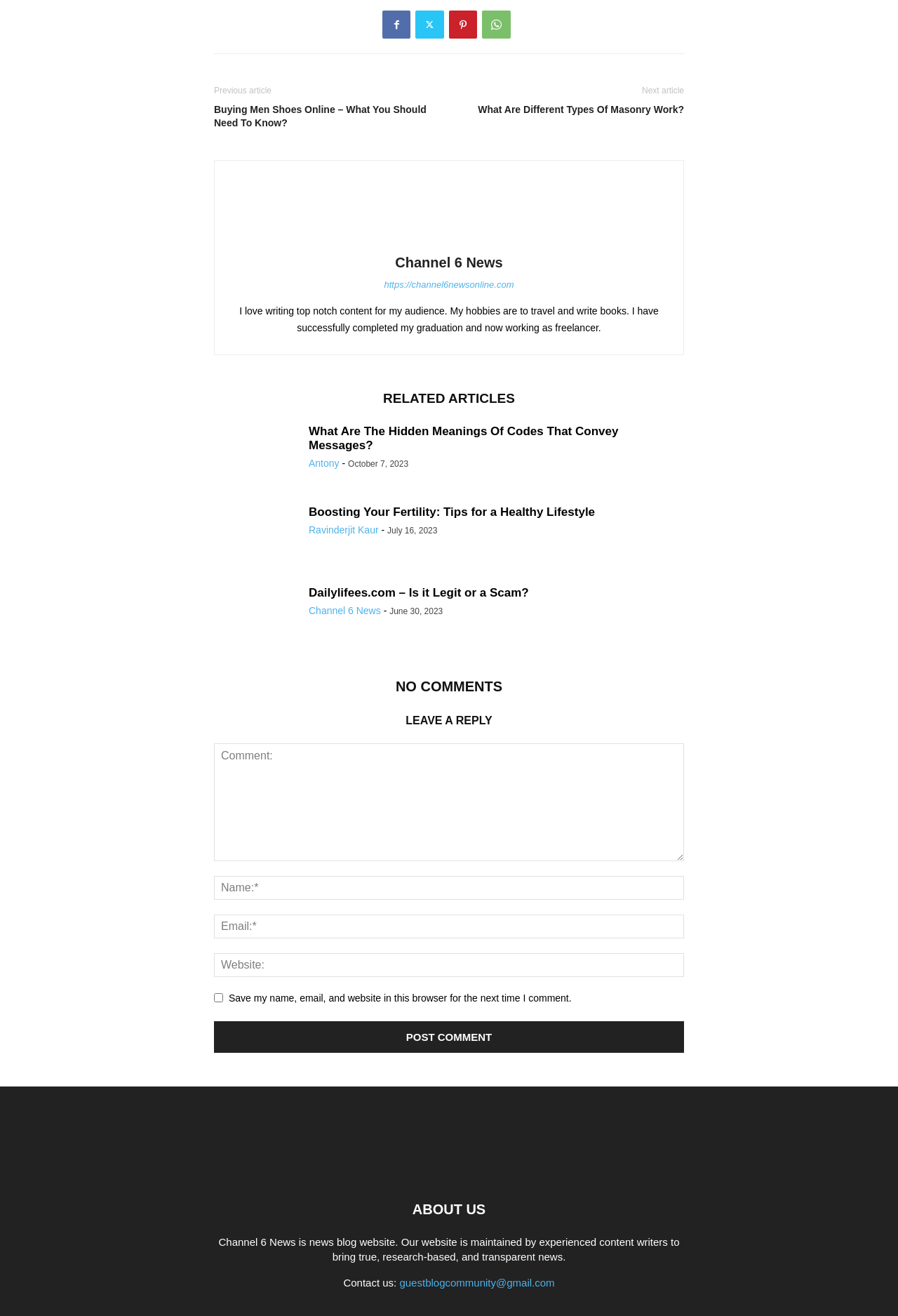How many textboxes are there in the comment section?
Based on the image, please offer an in-depth response to the question.

I looked at the comment section and counted the number of textboxes, which are 'Comment:', 'Name:*', 'Email:*', and 'Website:', totaling 4.